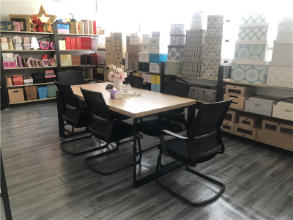Paint a vivid picture of the image with your description.

The image showcases a well-organized office meeting space, featuring a modern wooden table surrounded by five comfortable black chairs. The setting is brightened by natural light streaming in through large windows, enhancing the warm and inviting atmosphere. In the background, a variety of neatly stacked packaging boxes in various designs and colors are displayed on shelves, indicating a focus on packaging solutions. The space is thoughtfully arranged to foster creativity and collaboration, likely intended for brainstorming sessions or client meetings. Additionally, a small vase with flowers adorns the table, adding a touch of elegance and warmth to the workspace.